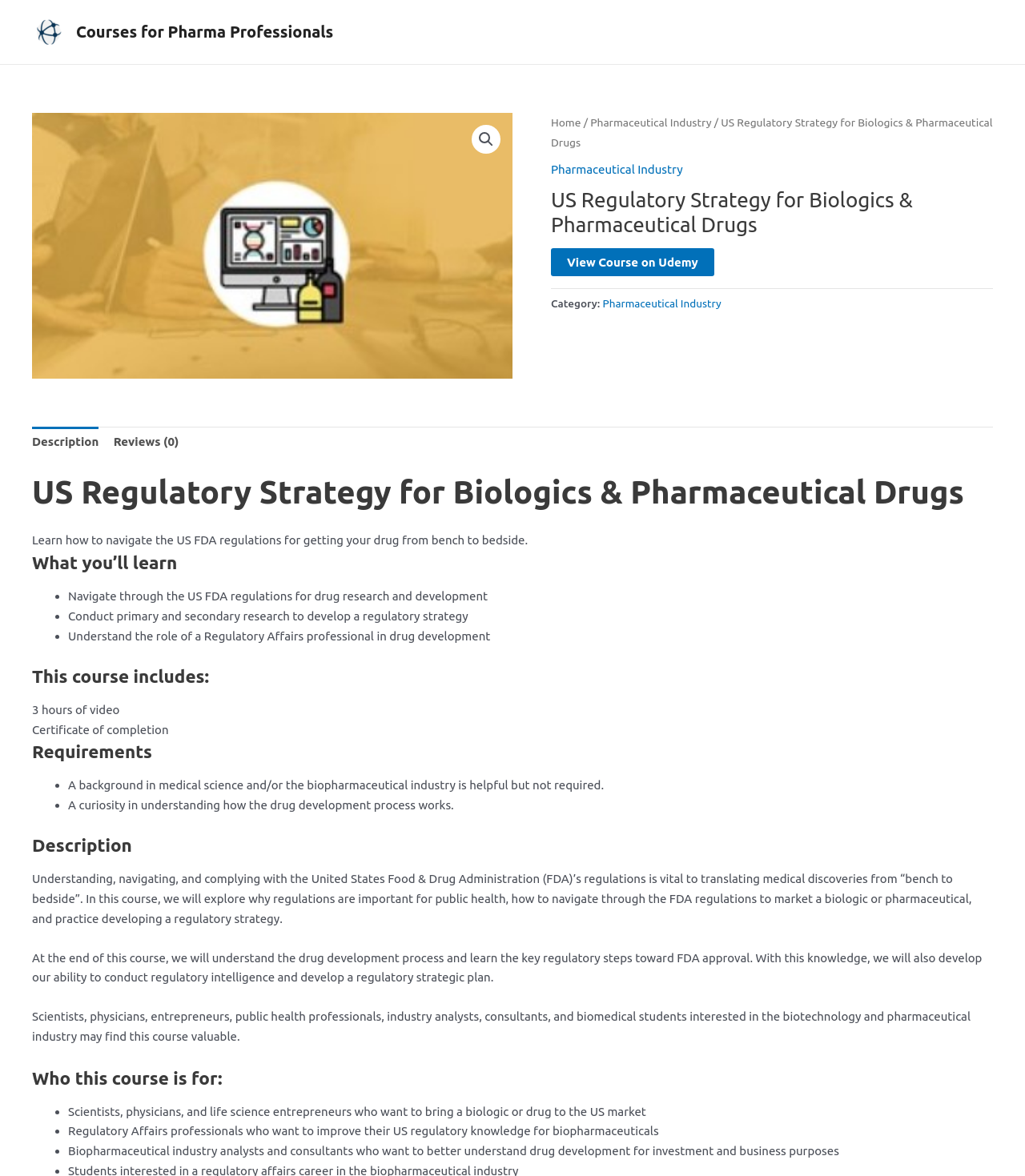Please pinpoint the bounding box coordinates for the region I should click to adhere to this instruction: "Click the course title link".

[0.031, 0.096, 0.5, 0.322]